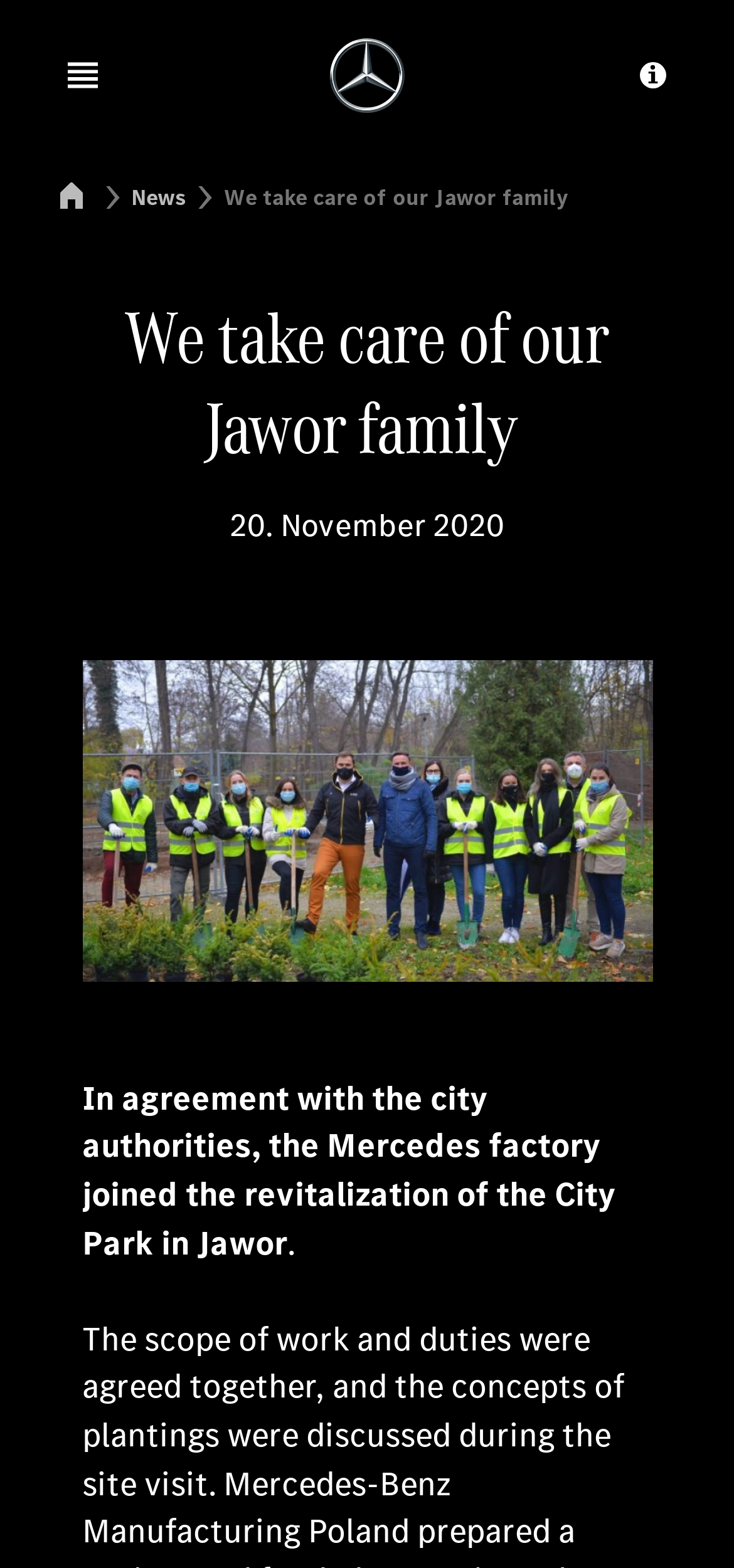Provide the bounding box coordinates of the HTML element described by the text: "Open menu".

[0.05, 0.019, 0.173, 0.077]